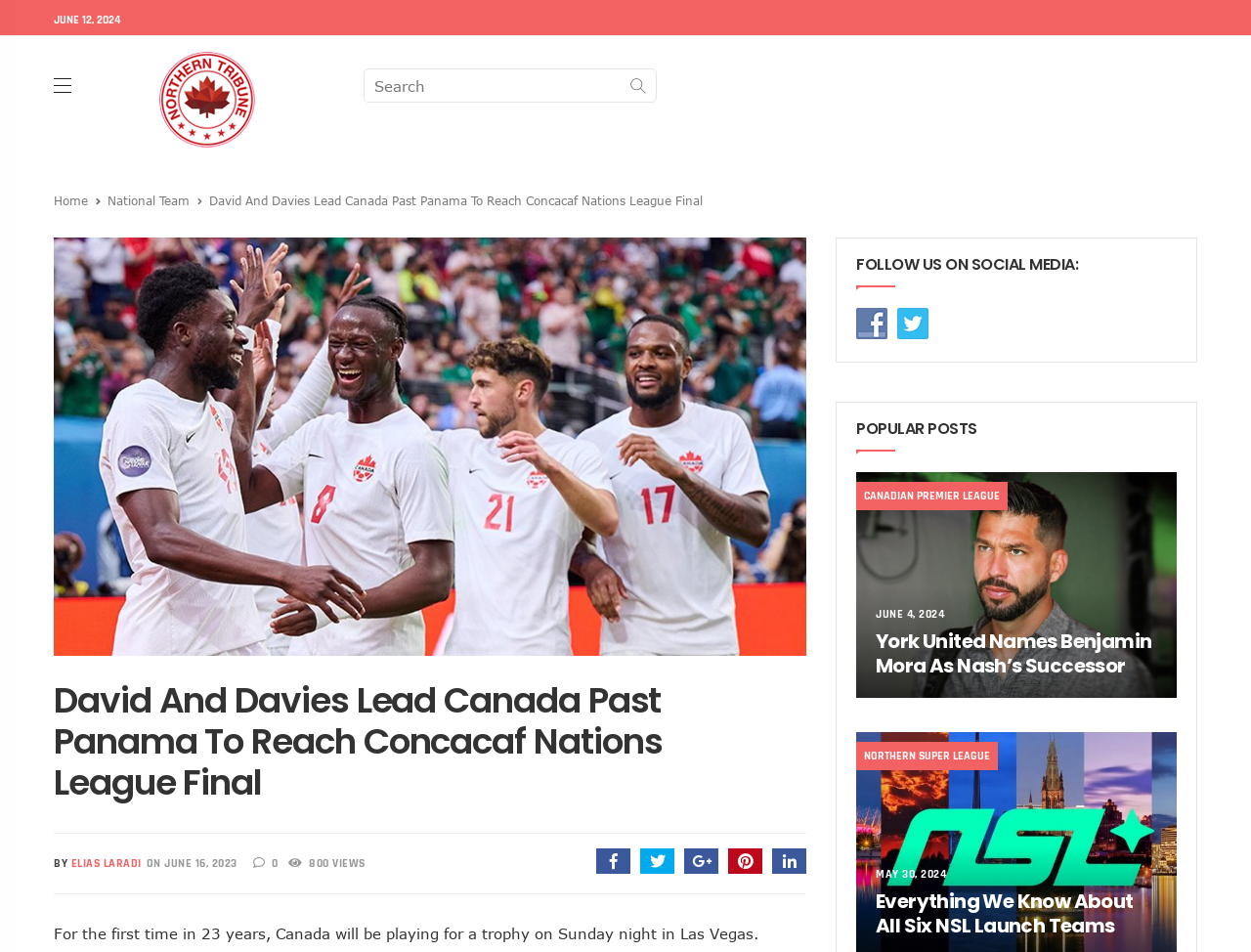What is the name of the team mentioned in the popular post?
Provide an in-depth and detailed explanation in response to the question.

I found the team name by looking at the heading element with the text 'York United Names Benjamin Mora As Nash’s Successor' in the popular posts section.